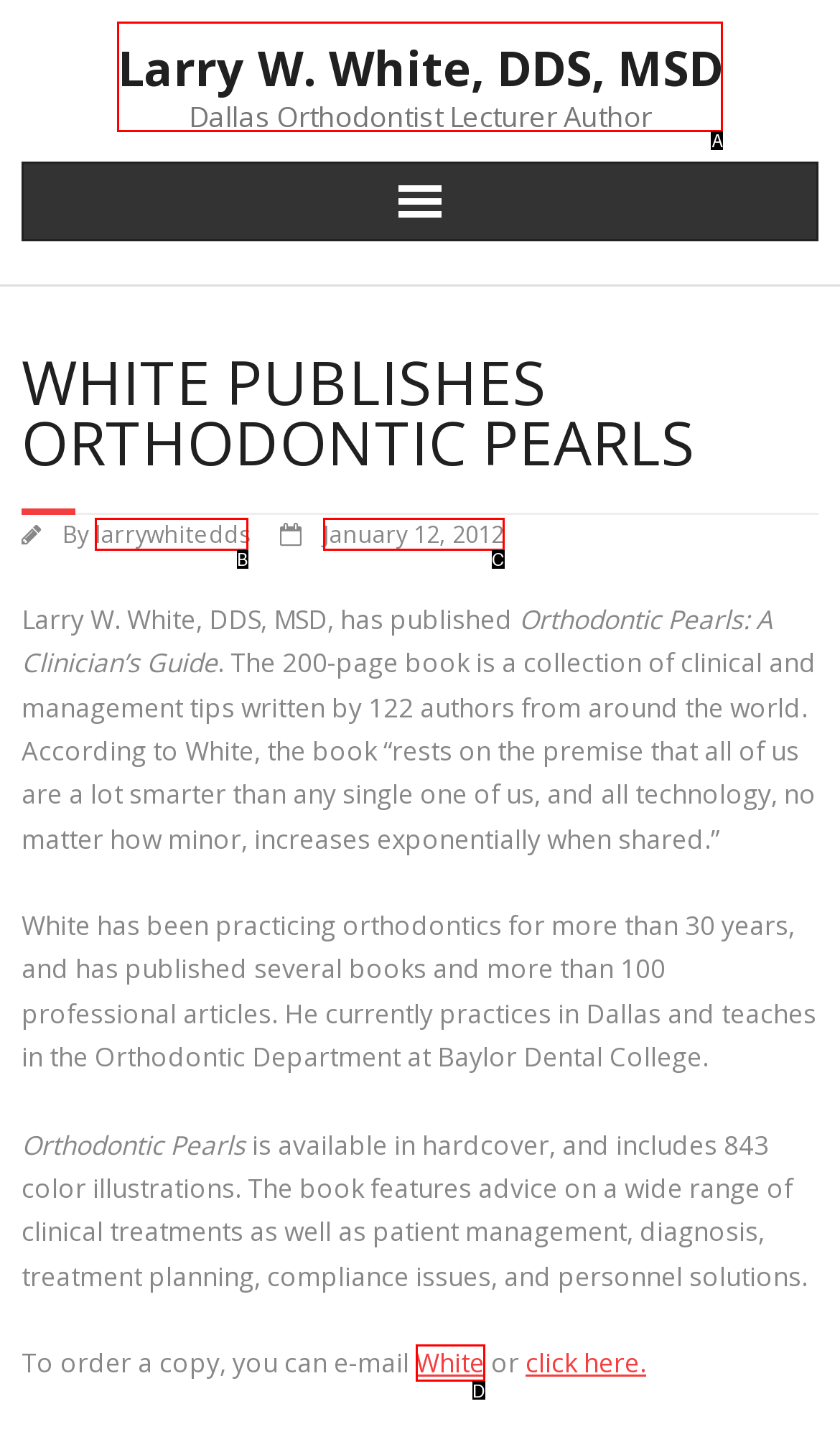Choose the letter that best represents the description: White. Provide the letter as your response.

D